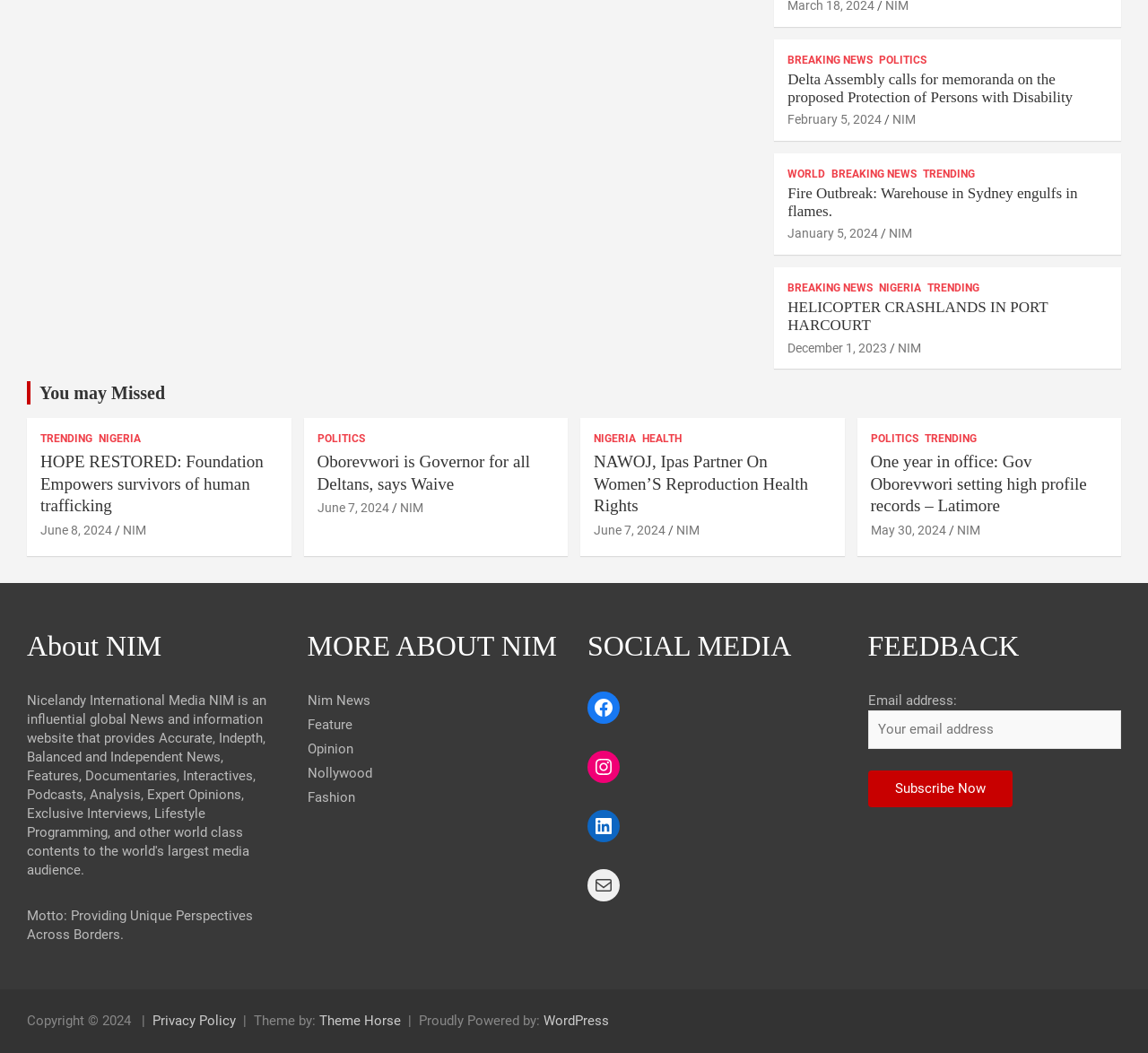Please locate the clickable area by providing the bounding box coordinates to follow this instruction: "Click on BREAKING NEWS".

[0.686, 0.05, 0.76, 0.064]